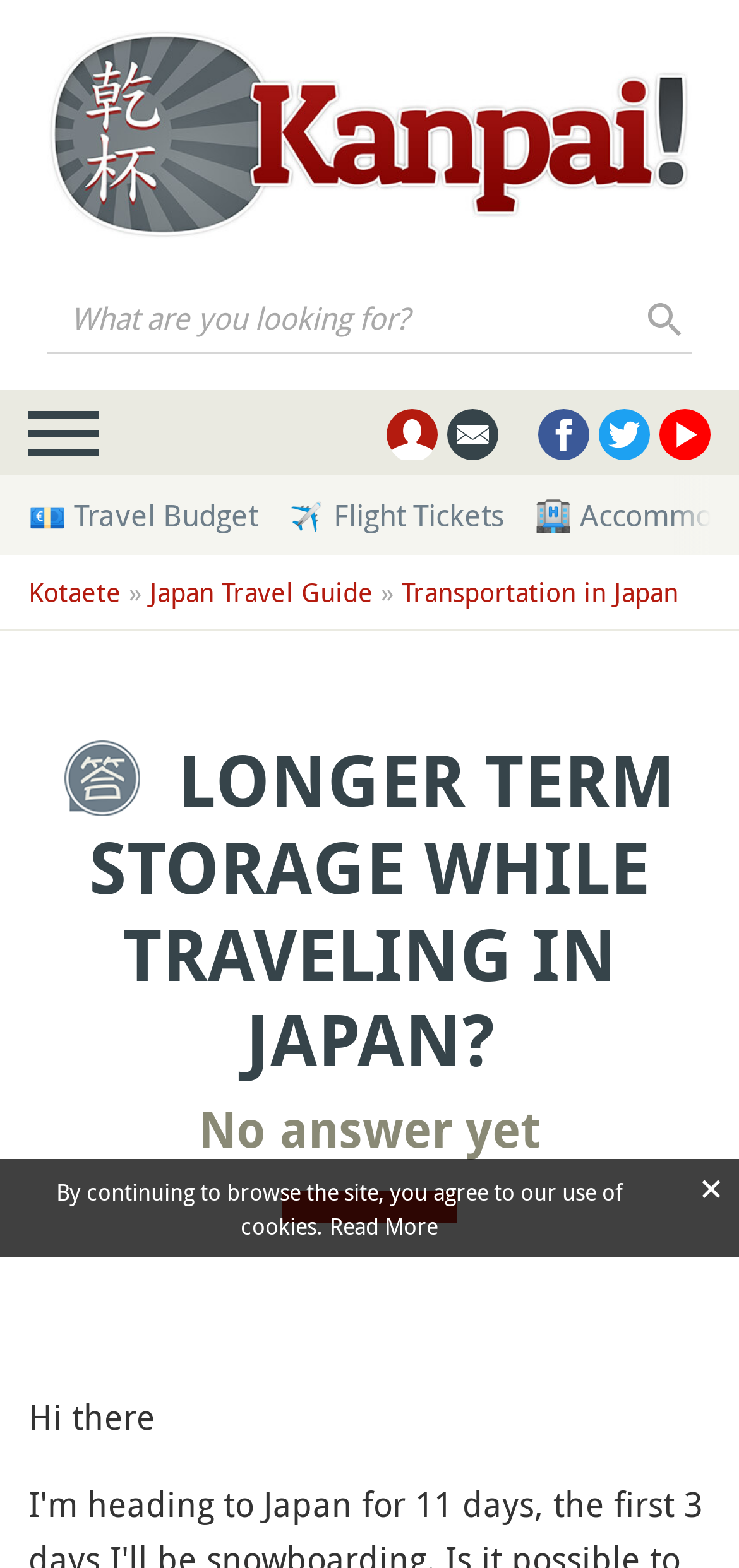Predict the bounding box coordinates of the area that should be clicked to accomplish the following instruction: "Click on Kanpai Newsletter". The bounding box coordinates should consist of four float numbers between 0 and 1, i.e., [left, top, right, bottom].

[0.605, 0.261, 0.674, 0.294]